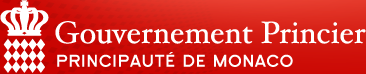What is above the text in the logo?
Look at the webpage screenshot and answer the question with a detailed explanation.

According to the caption, the logo features a prominent crown above the text, which is styled in an elegant font.